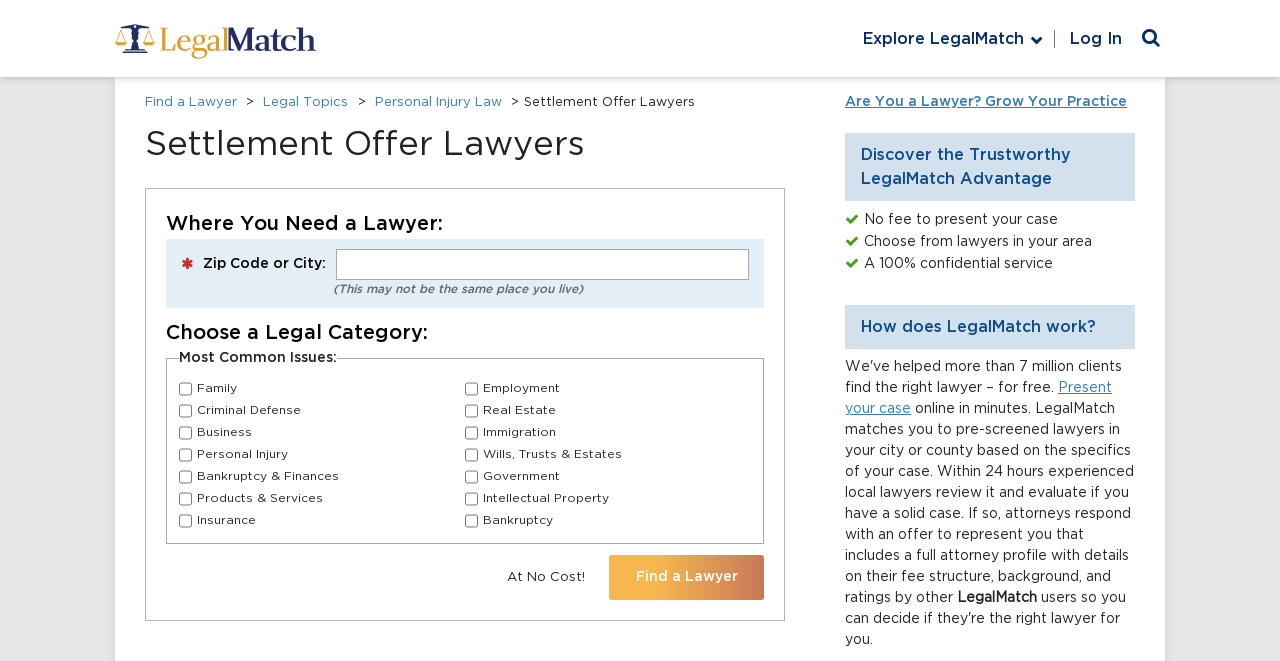What is the benefit of using LegalMatch?
Please provide a full and detailed response to the question.

One of the benefits of using LegalMatch is that there is no fee to present the user's case to lawyers. This is stated on the webpage as 'No fee to present your case', indicating that users can present their case to lawyers without incurring any costs.